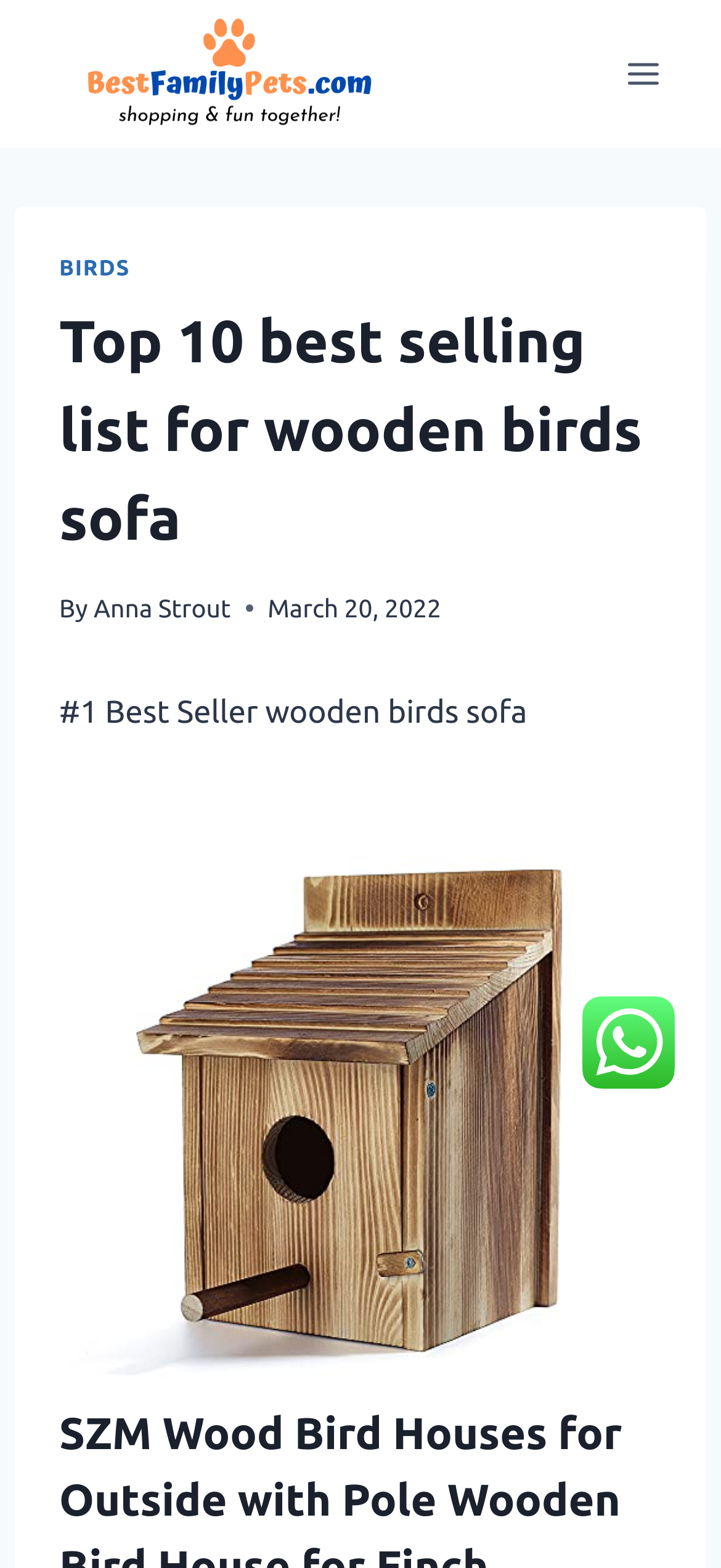Answer in one word or a short phrase: 
What is the ranking of the wooden birds sofa?

#1 Best Seller